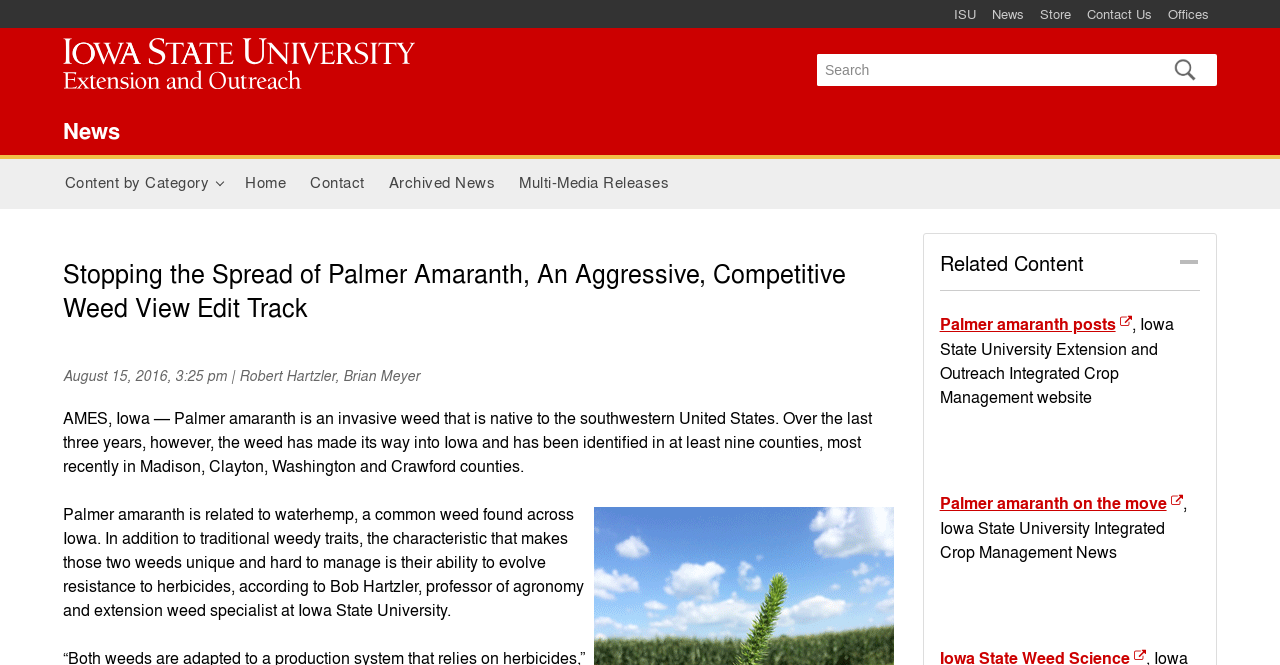Find the bounding box coordinates for the area that must be clicked to perform this action: "Search for something".

[0.638, 0.081, 0.951, 0.129]